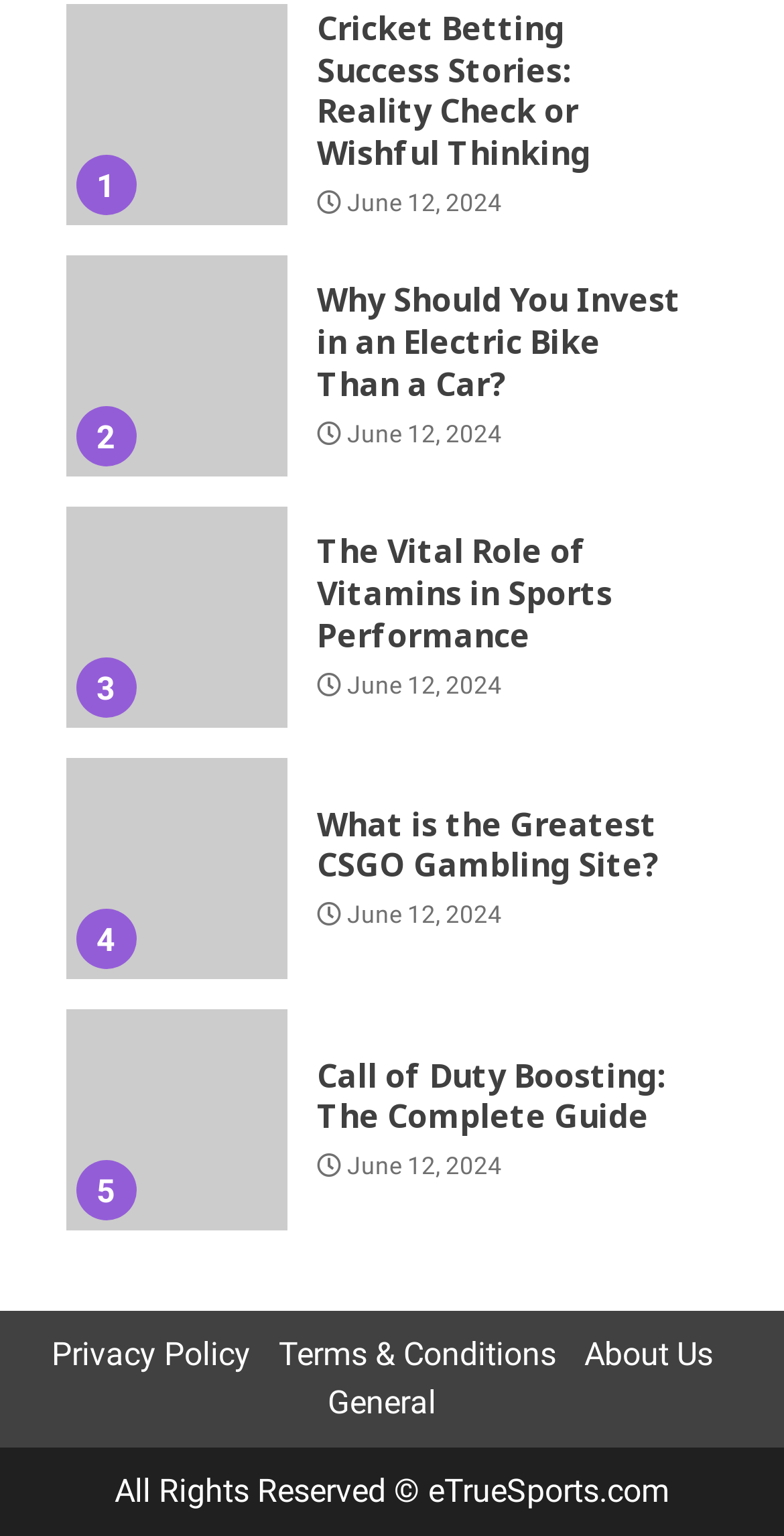Given the element description Privacy Policy, specify the bounding box coordinates of the corresponding UI element in the format (top-left x, top-left y, bottom-right x, bottom-right y). All values must be between 0 and 1.

[0.065, 0.869, 0.319, 0.894]